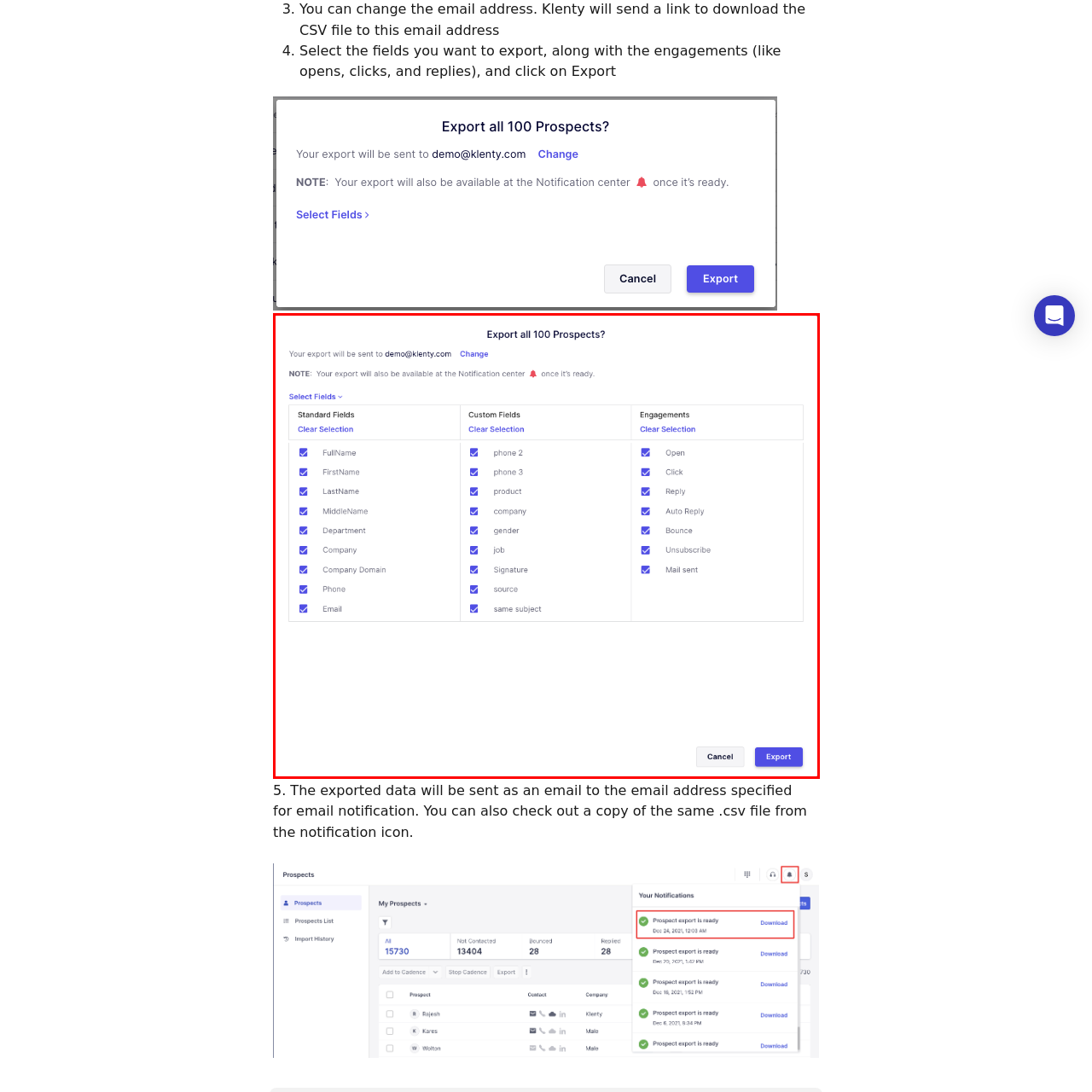How many columns are there in the dialog box? Focus on the image highlighted by the red bounding box and respond with a single word or a brief phrase.

3